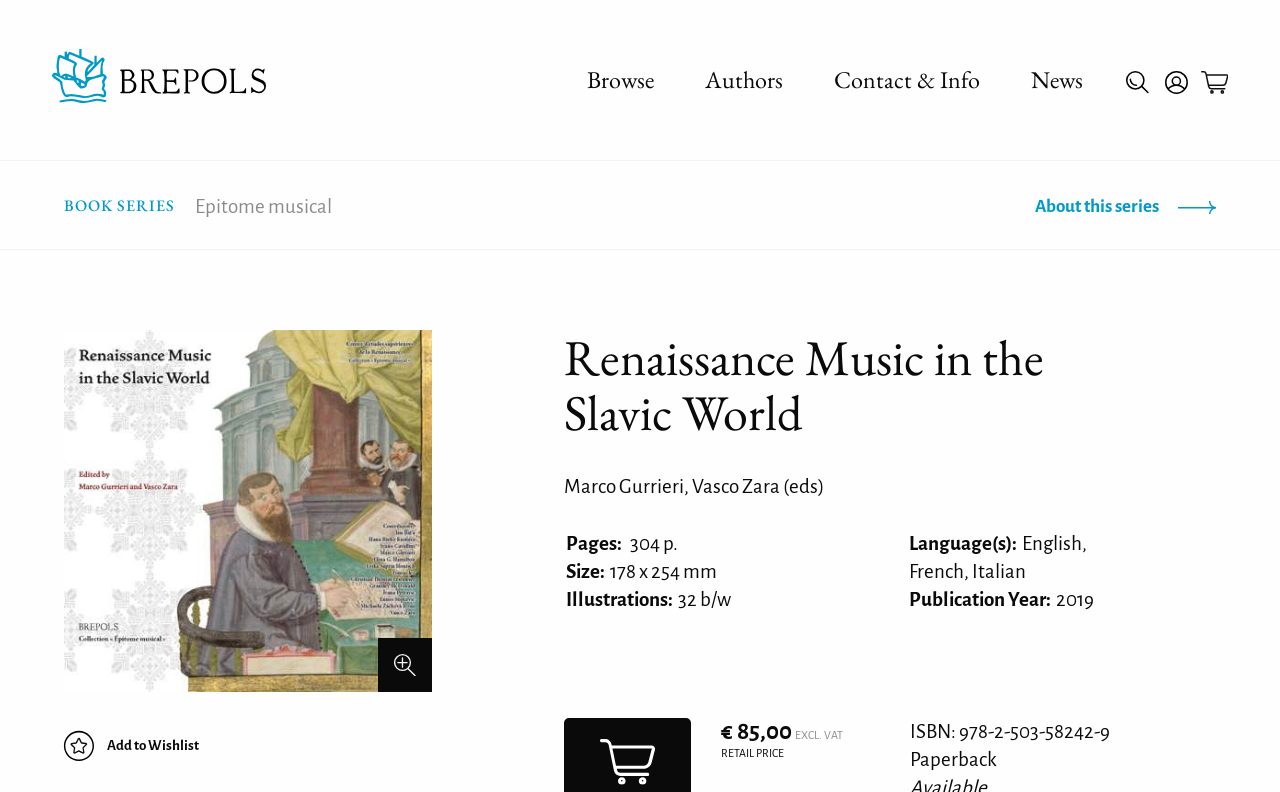Use a single word or phrase to answer this question: 
How many pages does the book have?

304 p.